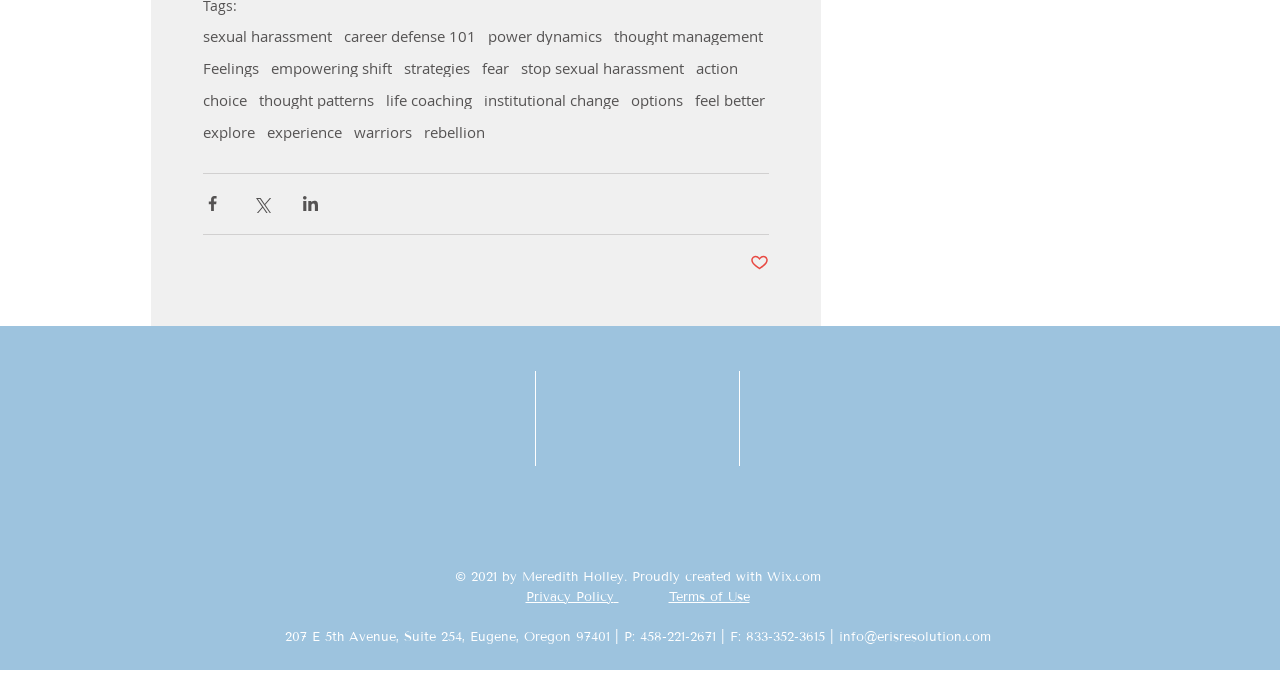What is the purpose of the buttons 'Share via Facebook', 'Share via Twitter', and 'Share via LinkedIn'? Look at the image and give a one-word or short phrase answer.

To share content on social media